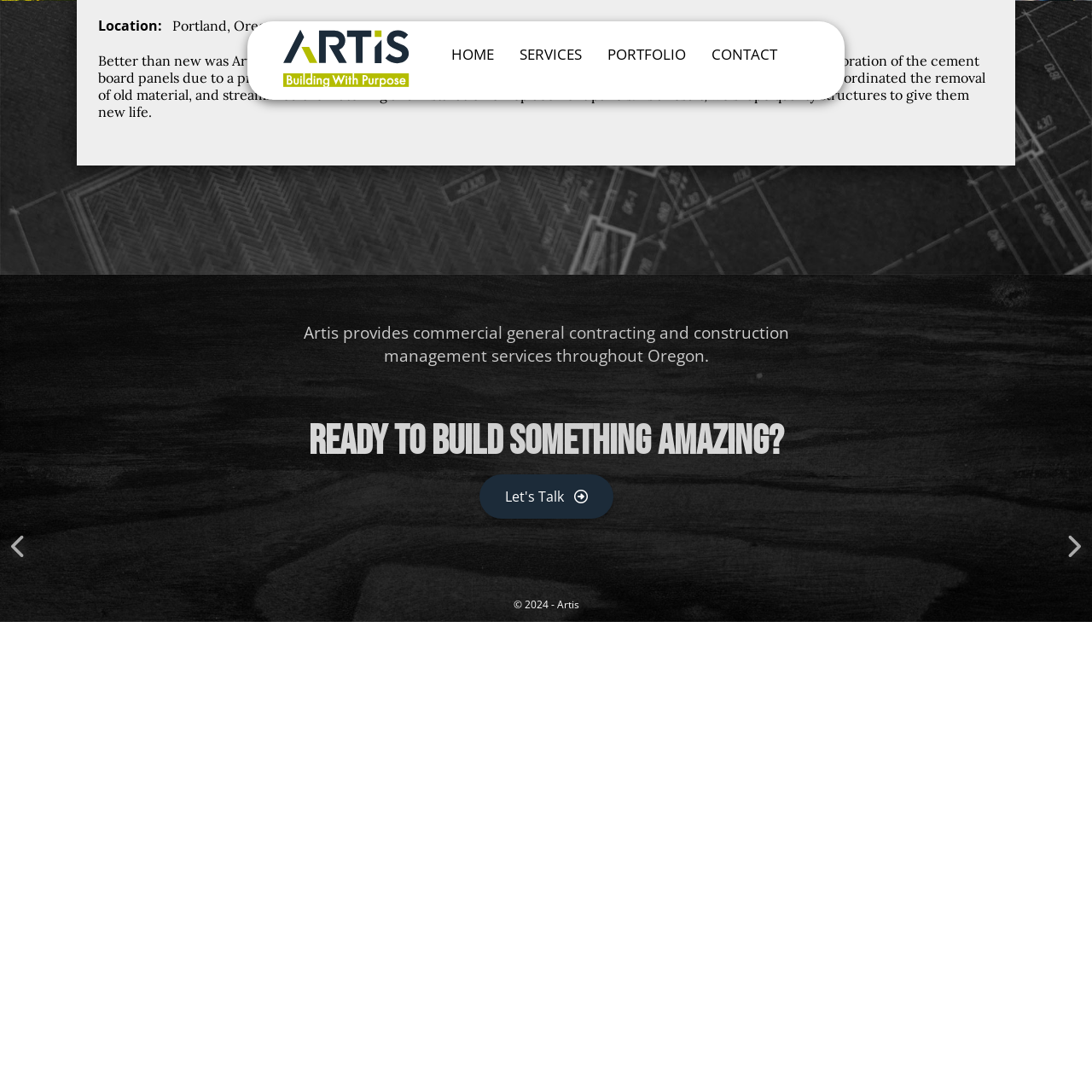Indicate the bounding box coordinates of the element that must be clicked to execute the instruction: "Go to the HOME page". The coordinates should be given as four float numbers between 0 and 1, i.e., [left, top, right, bottom].

[0.413, 0.041, 0.452, 0.07]